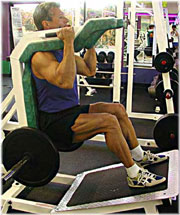Give an elaborate caption for the image.

In this dynamic gym scene, a focused individual engages in a strength training exercise using a specialized weightlifting machine. The person is seated, firmly gripping the machine's handles as they perform a seated shoulder press, a powerful movement aimed at enhancing upper body strength. Their physique, demonstrating well-defined muscles, emphasizes the dedication to fitness and training. The vibrant gym environment, complete with workout equipment and mirrors in the background, highlights the commitment to a healthy lifestyle. This image is part of a collection featuring weightlifting techniques and exercises, available for download for those interested in fitness and bodybuilding.